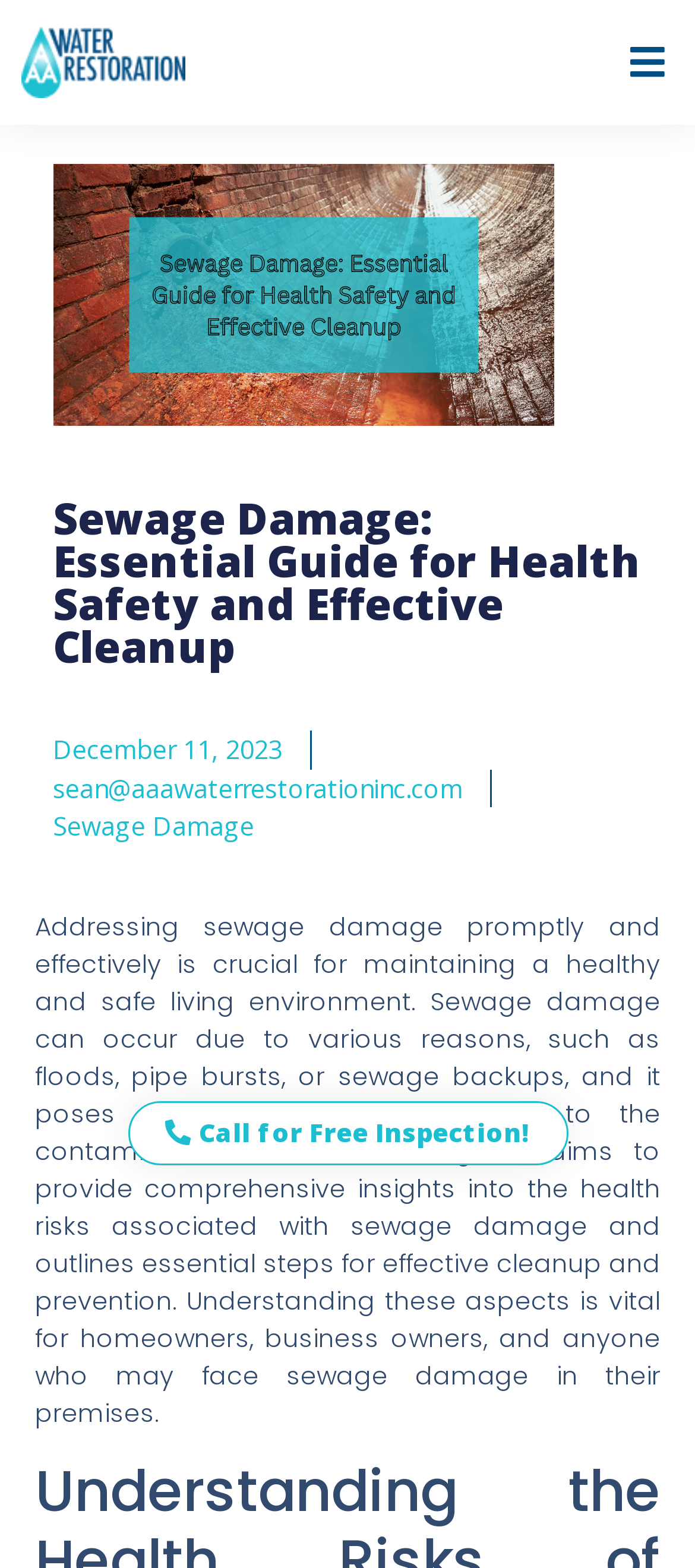Use the details in the image to answer the question thoroughly: 
What is the purpose of this guide?

Based on the content of the webpage, specifically the static text, it is clear that the guide aims to provide comprehensive insights into the health risks associated with sewage damage and outlines essential steps for effective cleanup and prevention.